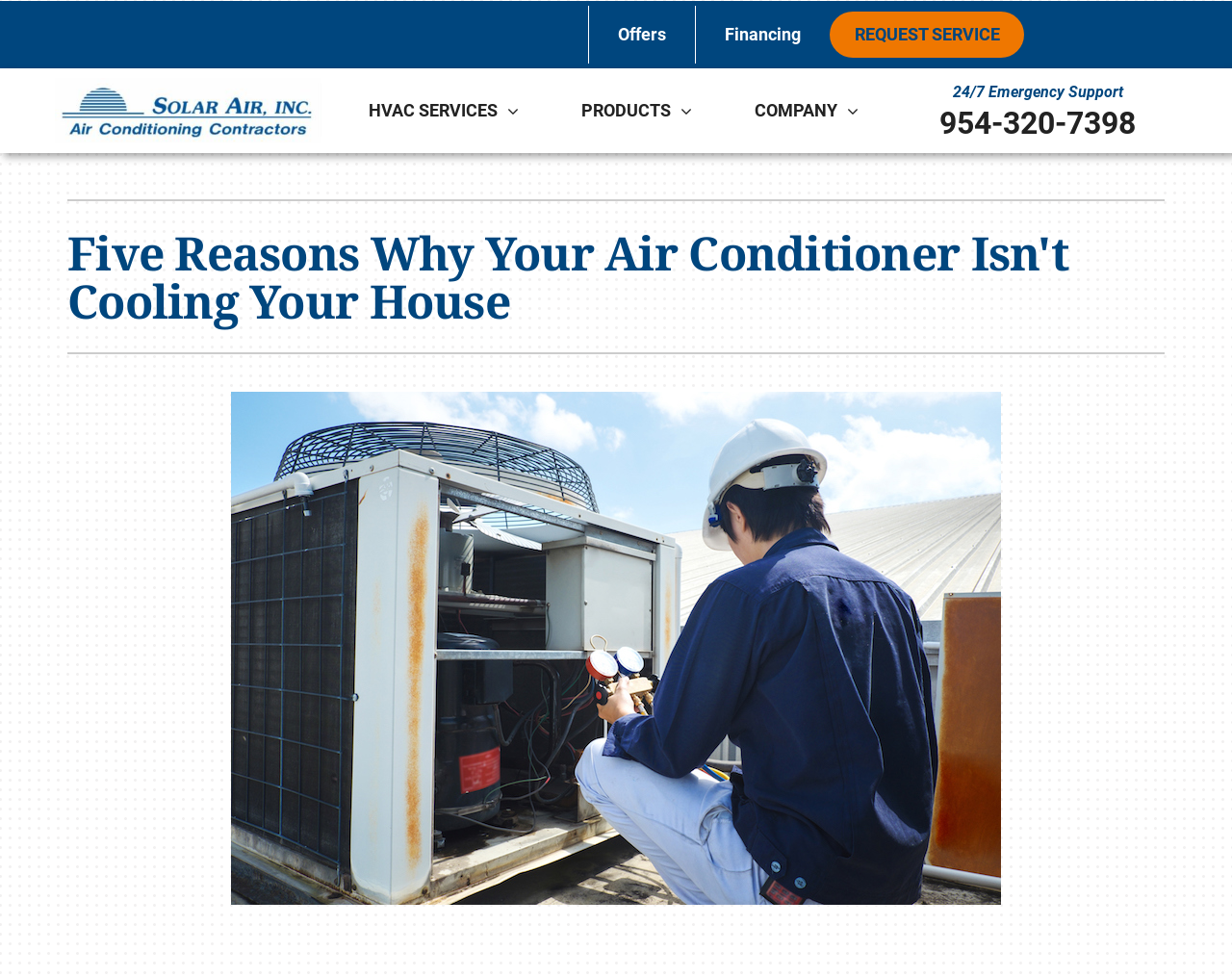Describe all the key features and sections of the webpage thoroughly.

This webpage appears to be a service page for an air conditioning company, specifically focused on diagnosing and repairing air conditioning issues in Fort Lauderdale. 

At the top of the page, there is a navigation menu with links to "Offers", "Financing", and a "REQUEST SERVICE" button. Below this, there is a large image of a truck, likely the company's logo or a representation of their service vehicle.

The main content of the page is divided into sections, with a prominent heading "Five Reasons Why Your Air Conditioner Isn't Cooling Your House" near the top. 

To the left of this heading, there is a navigation menu labeled "Local Main" with links to various HVAC services, including "Air Conditioning Repair", "Air Conditioner Maintenance", and "Air Conditioner Installation". This menu also includes links to "Other Services" such as "Indoor Air Quality".

Below the "Local Main" menu, there is another menu labeled "PRODUCTS" with links to various Lennox products, including air conditioners, heat pumps, air handlers, and more. This menu also includes links to "Indoor Air Quality" products and "Systems" such as the "Lennox Ultimate Comfort System".

At the bottom of the page, there is a section with a heading "24/7 Emergency Support" and a phone number "954-320-7398" to contact for emergency support.